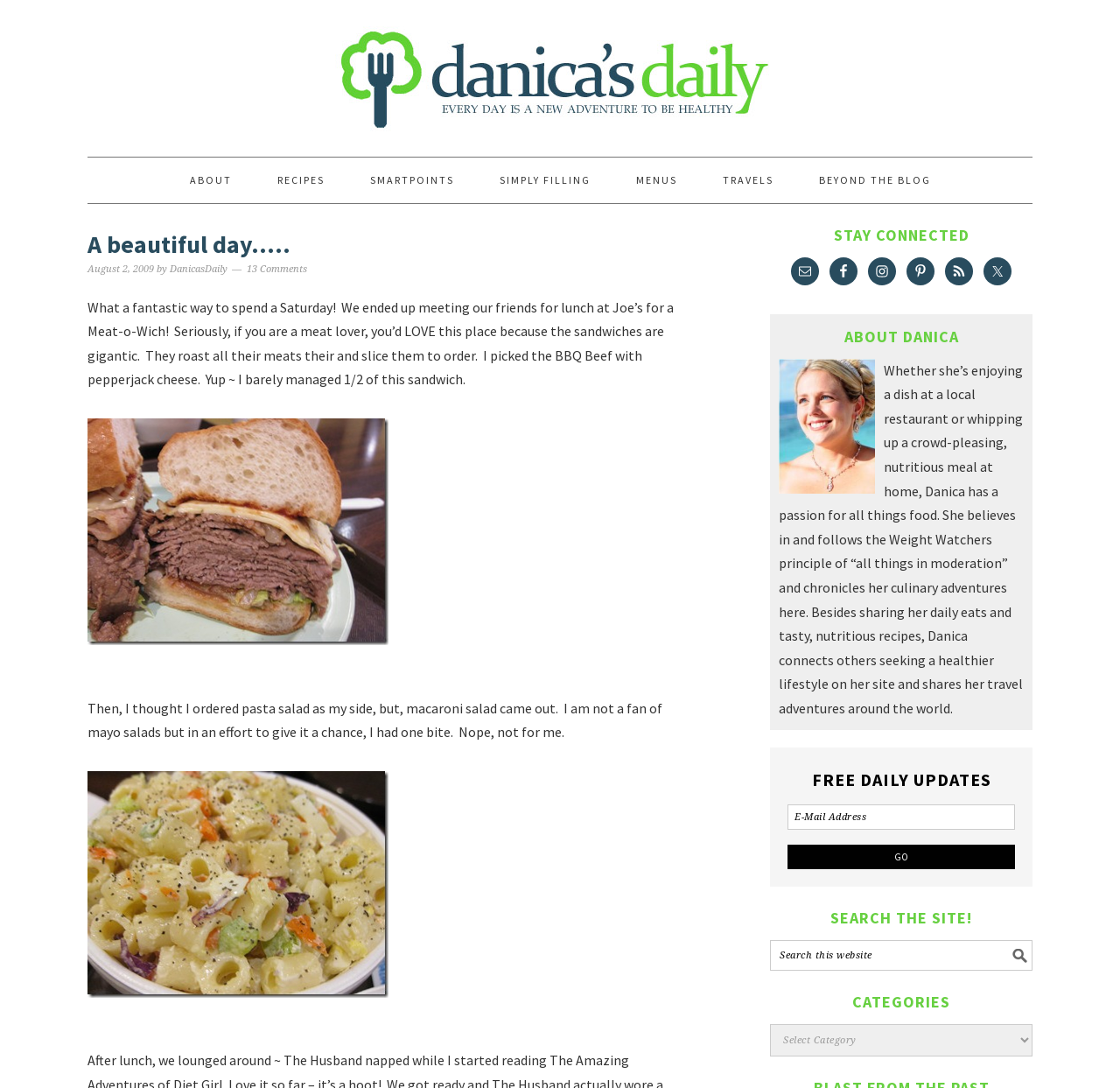What is the purpose of the textbox?
Use the image to give a comprehensive and detailed response to the question.

The textbox is located in the 'FREE DAILY UPDATES' section, and its label is 'E-Mail Address', indicating that it is used to enter an email address to receive daily updates.